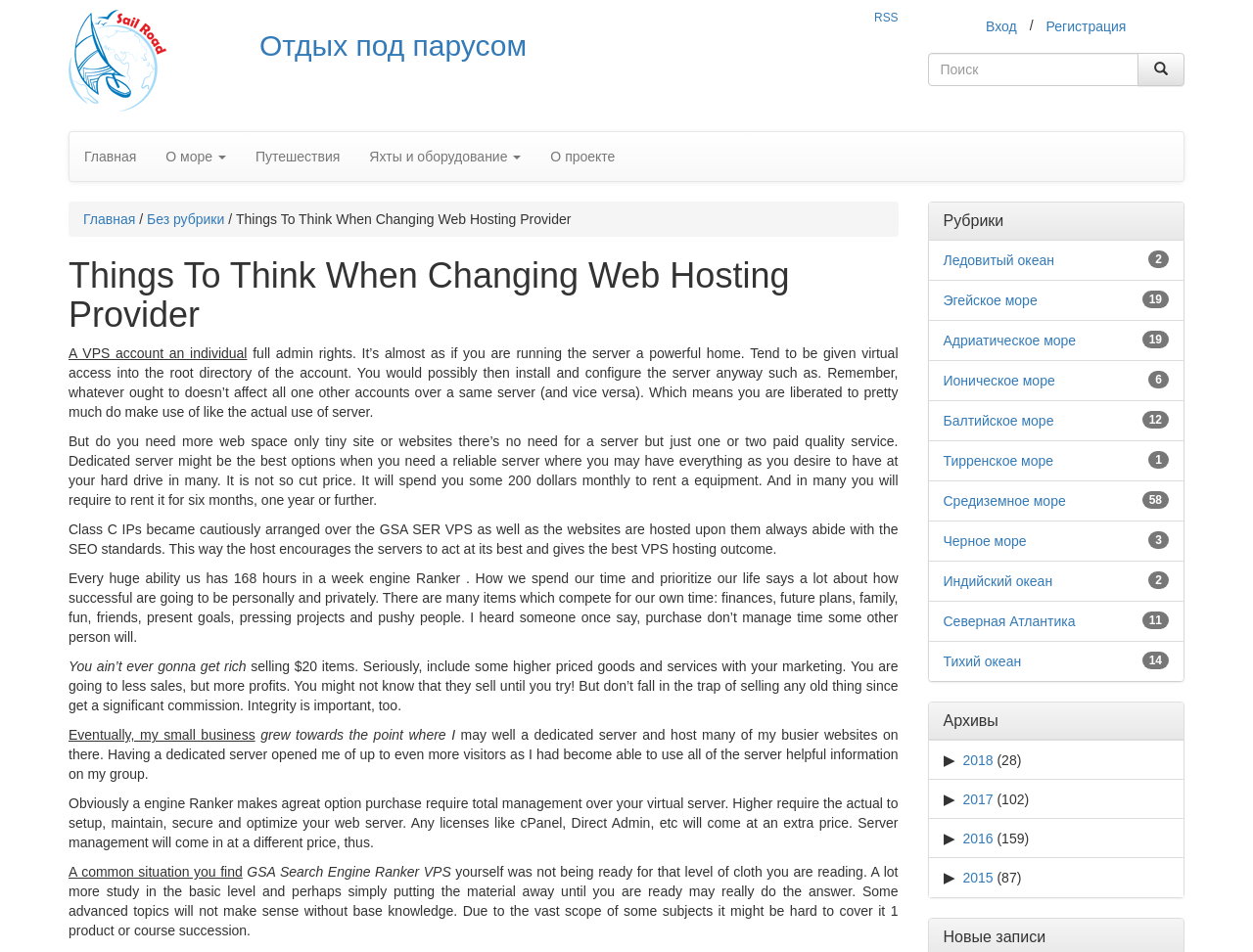Please indicate the bounding box coordinates for the clickable area to complete the following task: "Click on the 'Ледовитый океан' link". The coordinates should be specified as four float numbers between 0 and 1, i.e., [left, top, right, bottom].

[0.753, 0.265, 0.841, 0.281]